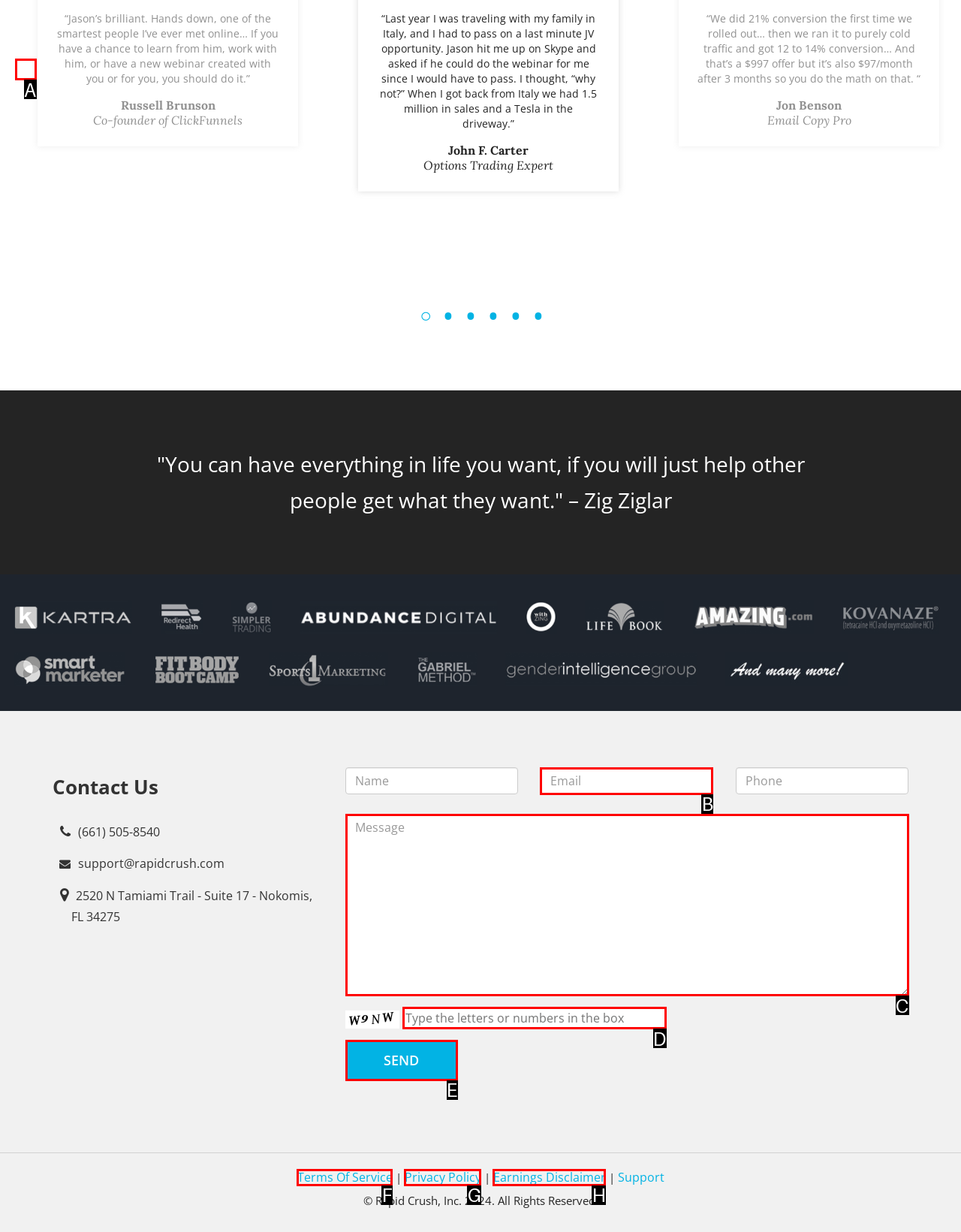Select the HTML element that corresponds to the description: Terms Of Service
Reply with the letter of the correct option from the given choices.

F